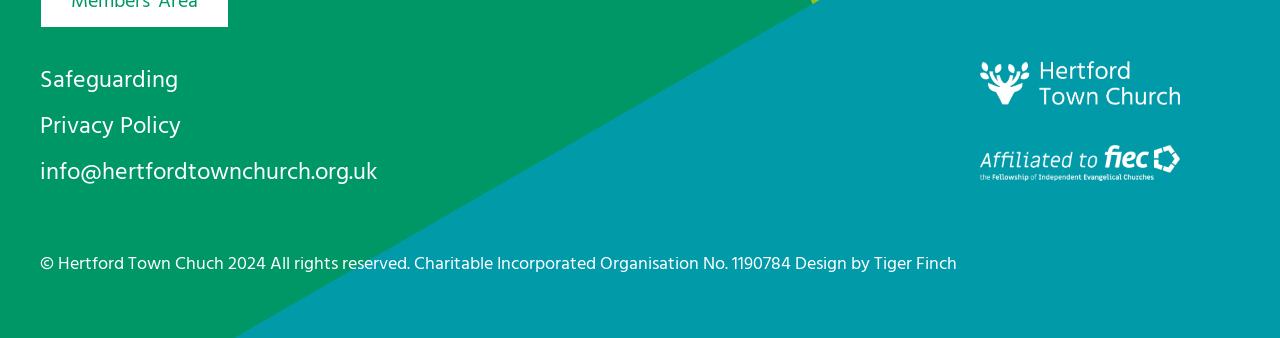Identify the bounding box coordinates for the UI element described as: "Gallery".

None